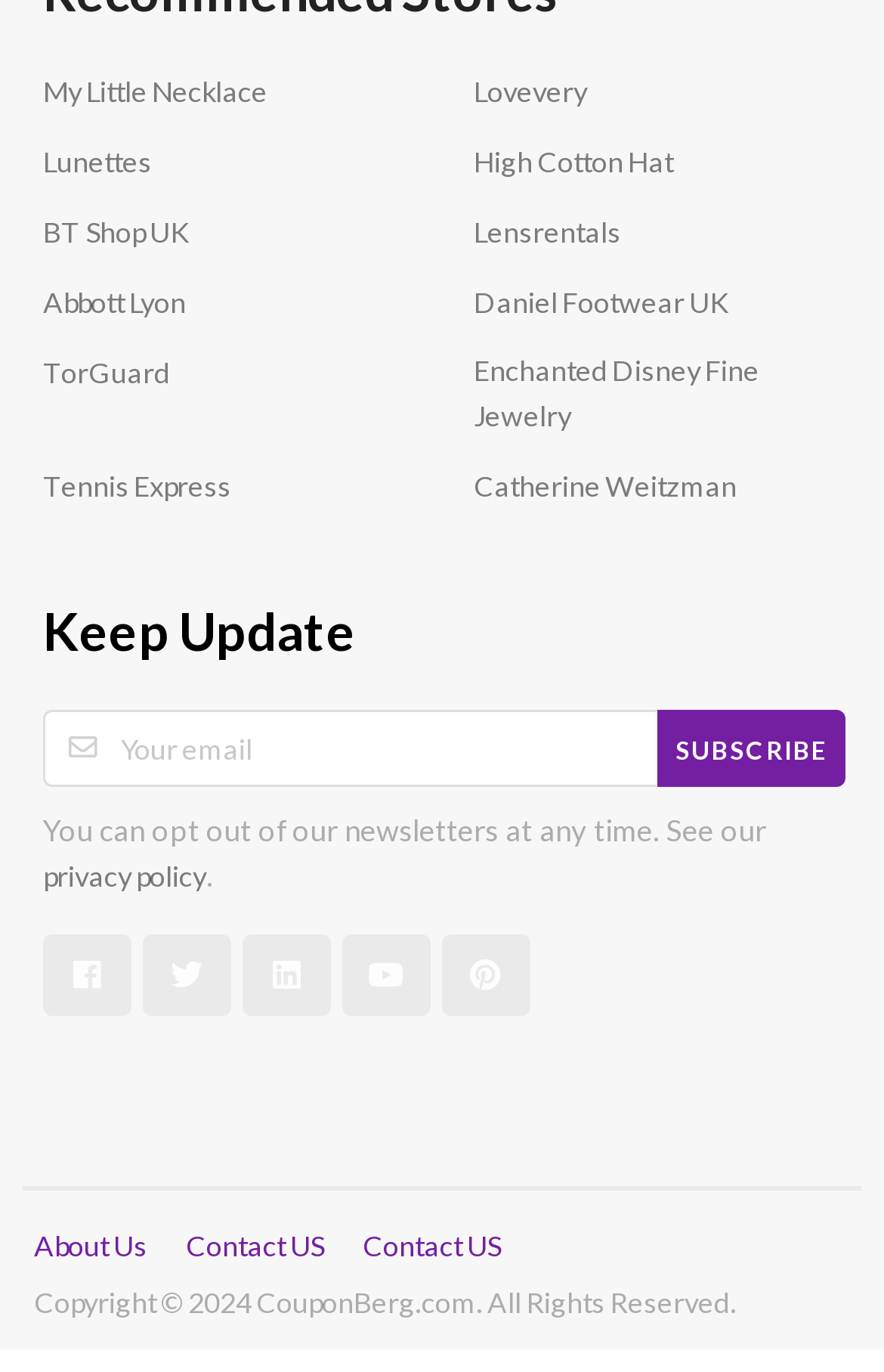Indicate the bounding box coordinates of the element that must be clicked to execute the instruction: "Subscribe with your email". The coordinates should be given as four float numbers between 0 and 1, i.e., [left, top, right, bottom].

[0.049, 0.518, 0.744, 0.574]